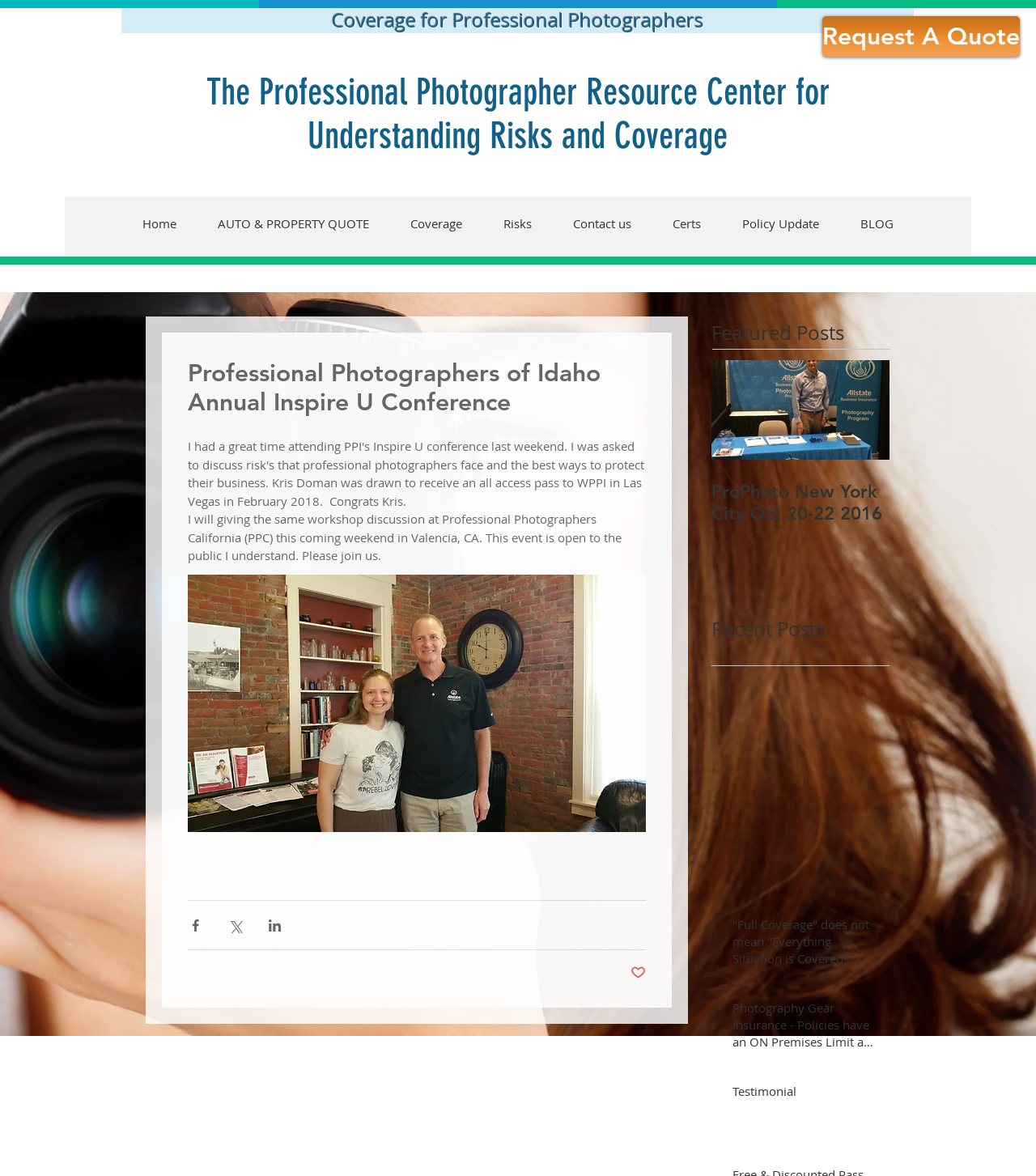Identify the bounding box coordinates of the area you need to click to perform the following instruction: "Go to the home page".

[0.117, 0.164, 0.19, 0.216]